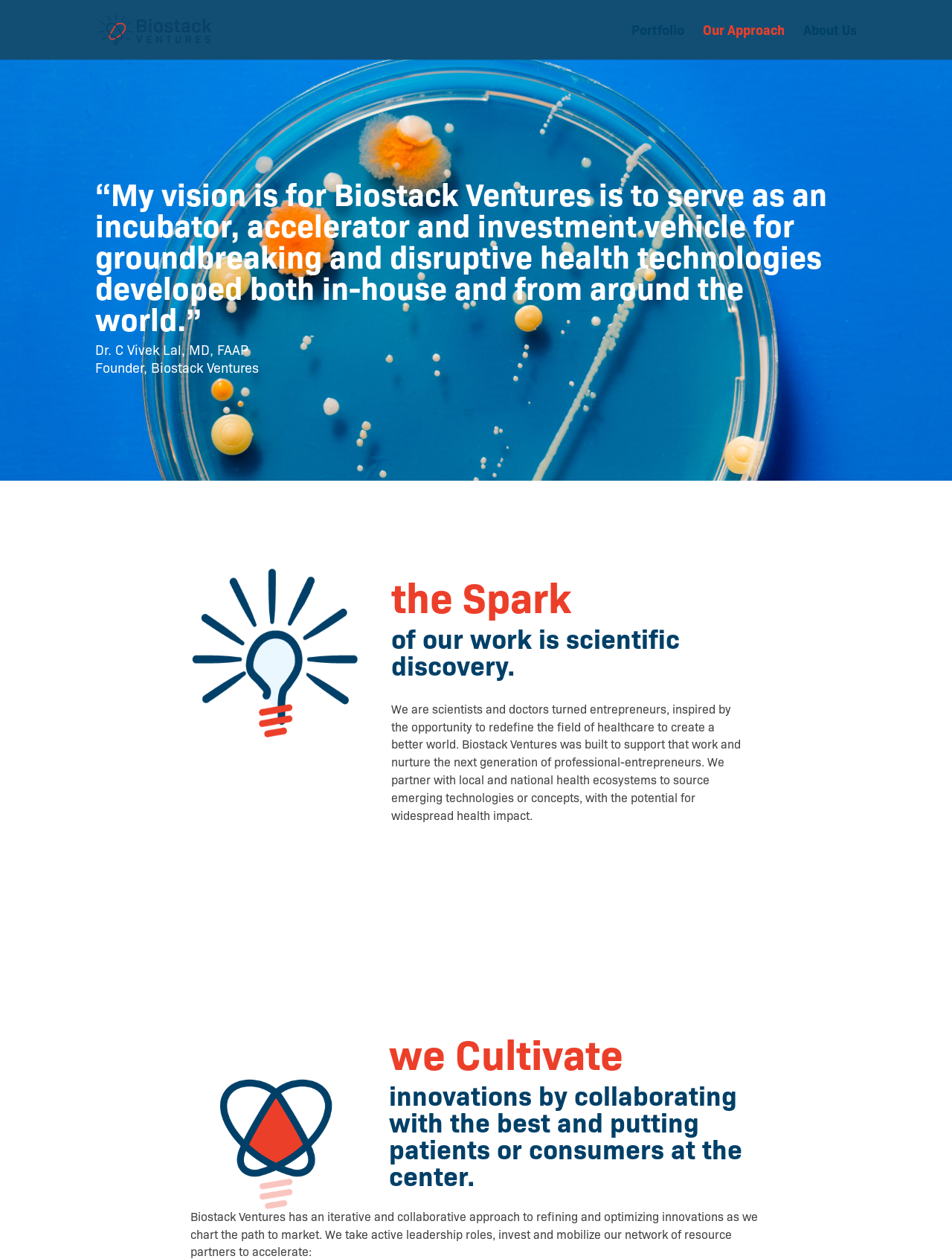Who is the founder of Biostack Ventures?
Look at the screenshot and give a one-word or phrase answer.

Dr. C Vivek Lal, MD, FAAP